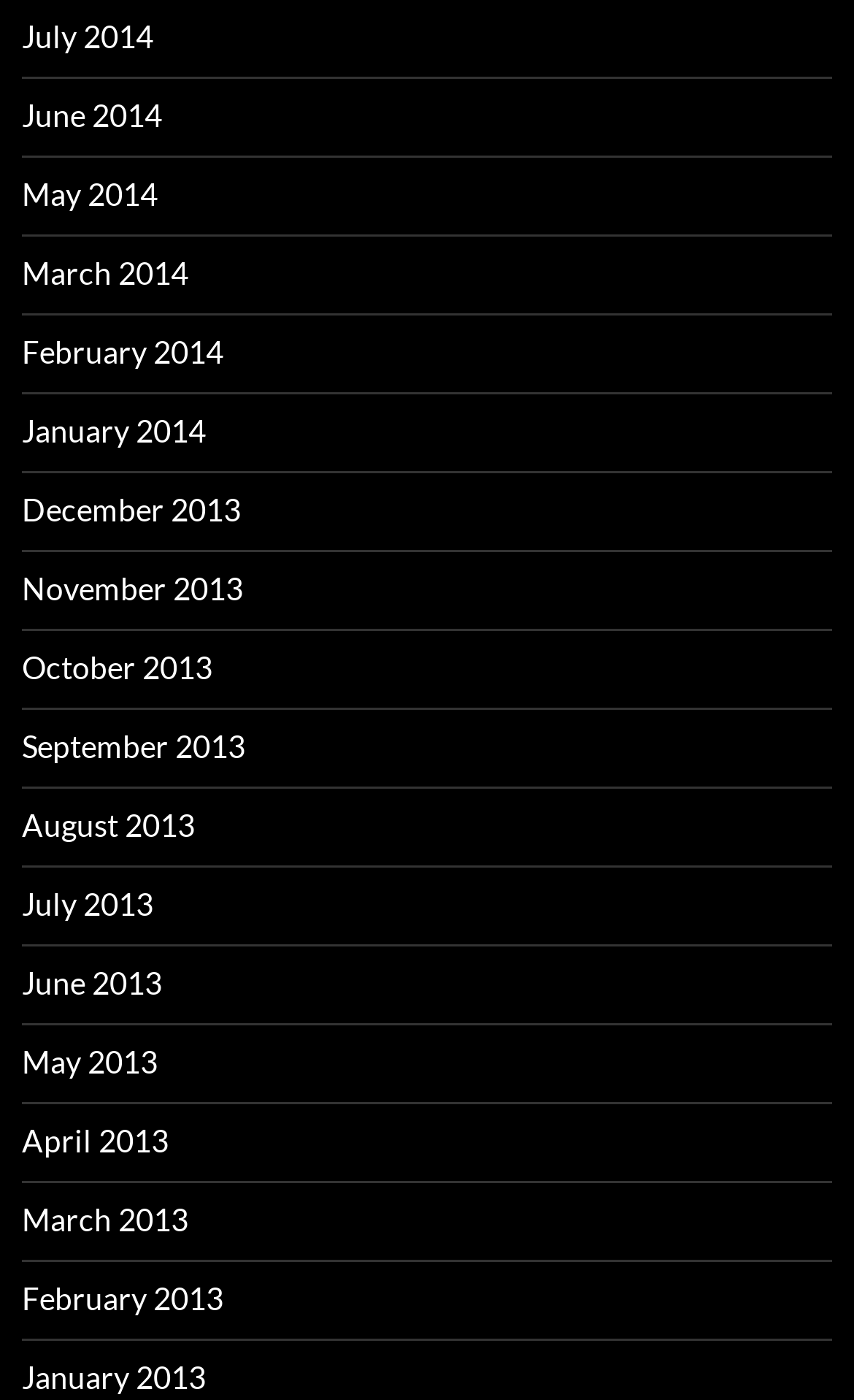Please respond to the question using a single word or phrase:
How many months are listed in 2014?

6